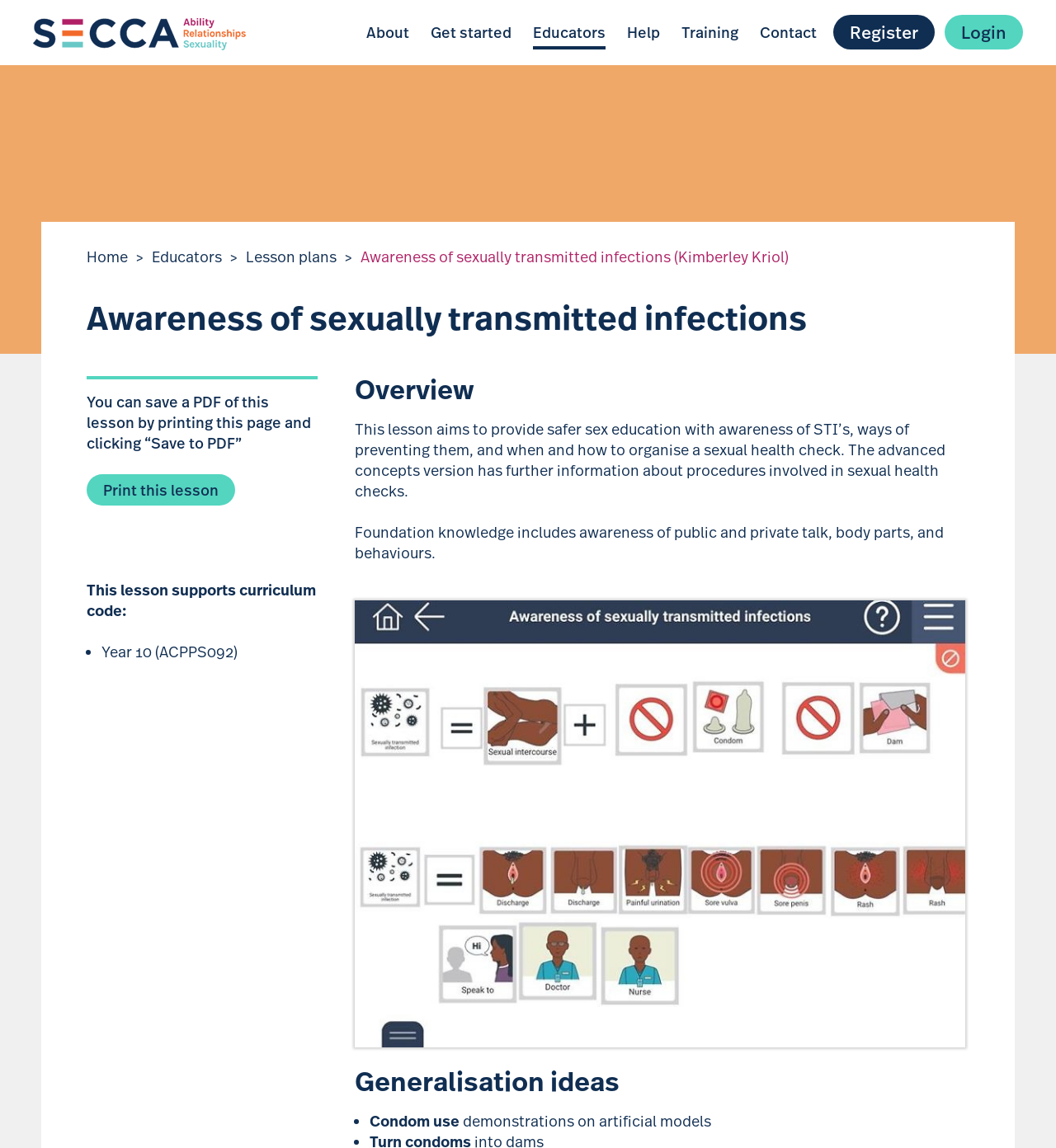What is the curriculum code supported by this lesson?
Answer the question with as much detail as you can, using the image as a reference.

The curriculum code supported by this lesson is Year 10 (ACPPS092), which is indicated by the static text 'This lesson supports curriculum code:' followed by a list marker and the specific code.